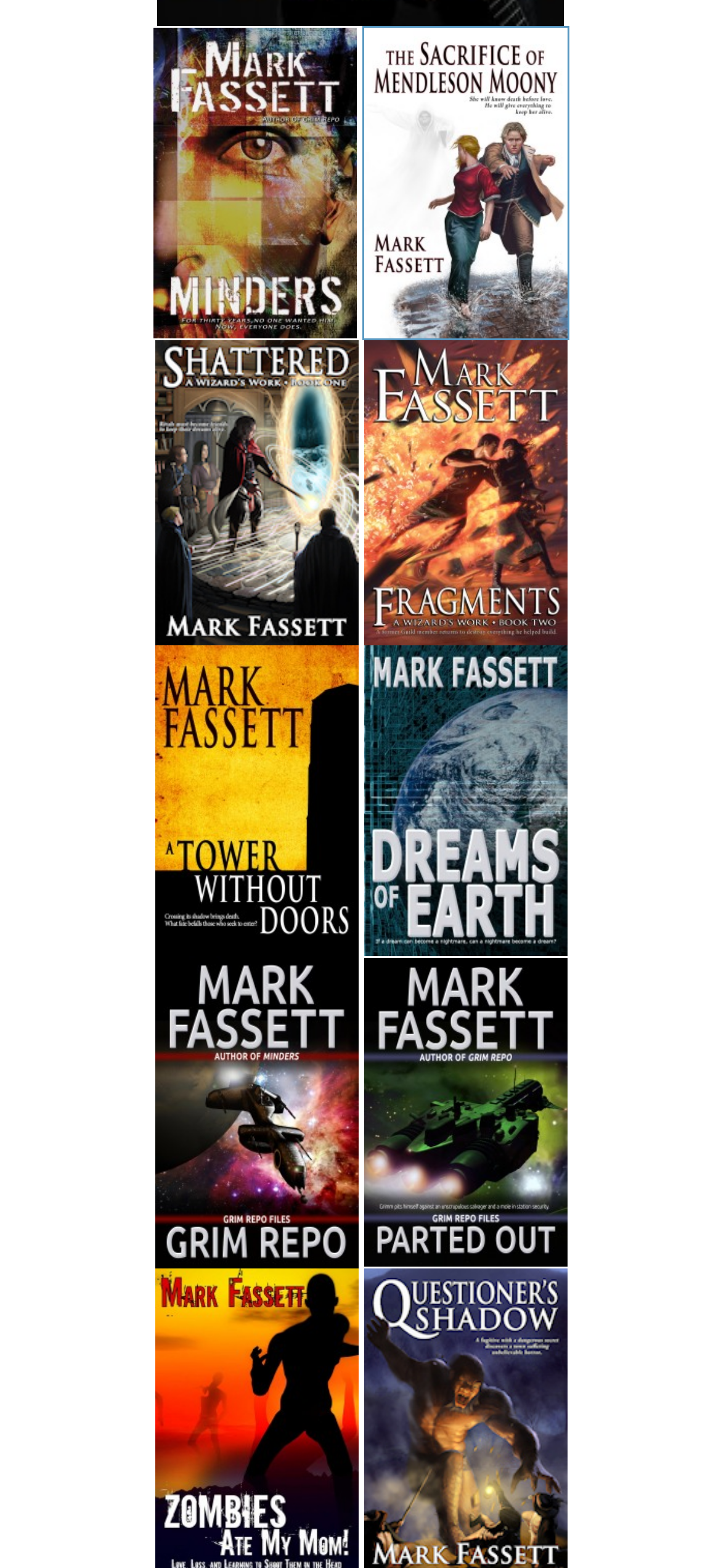Please determine the bounding box coordinates of the element's region to click in order to carry out the following instruction: "Click the 'here' link to email directly". The coordinates should be four float numbers between 0 and 1, i.e., [left, top, right, bottom].

None